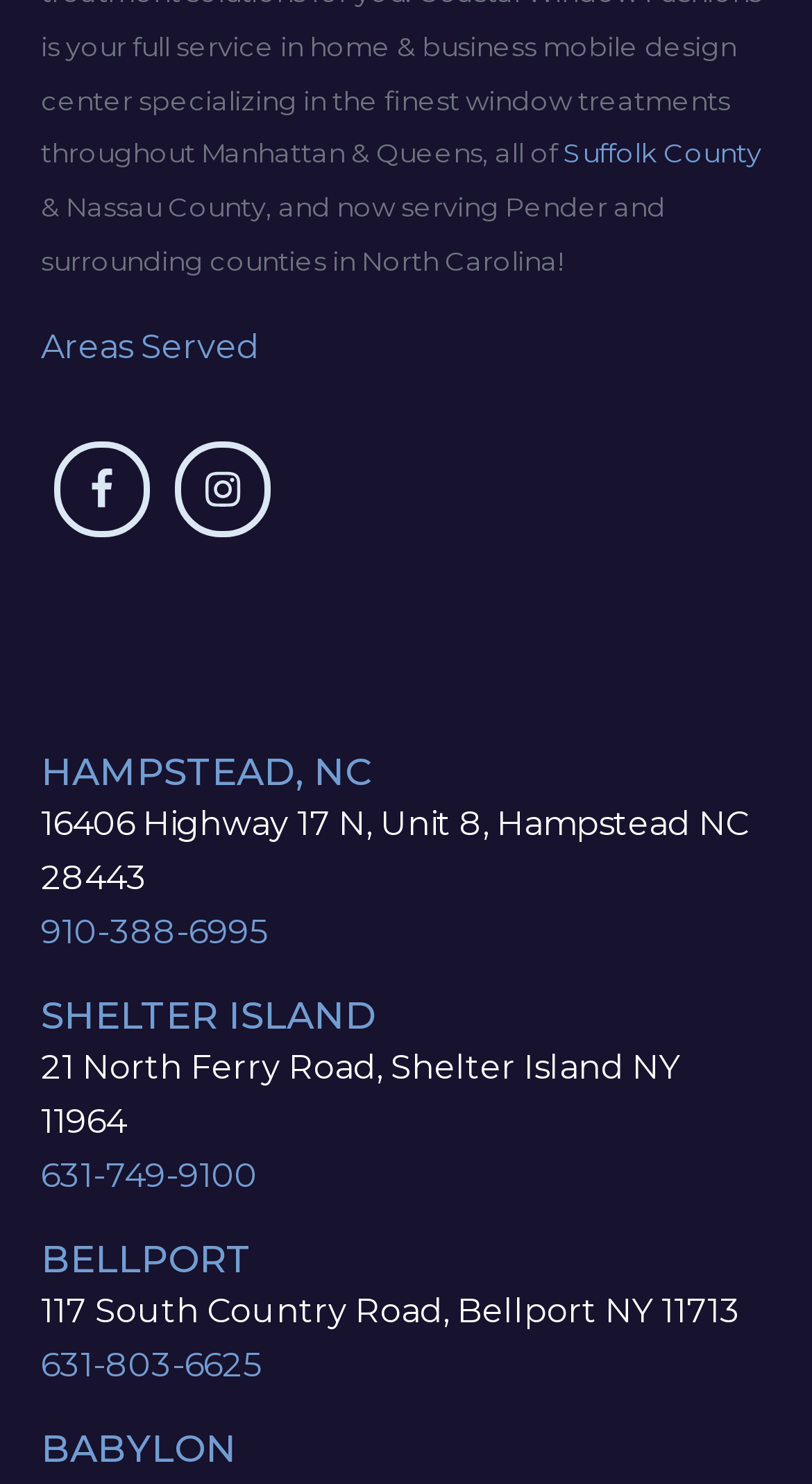Kindly determine the bounding box coordinates for the clickable area to achieve the given instruction: "Visit Facebook page".

[0.065, 0.297, 0.183, 0.362]